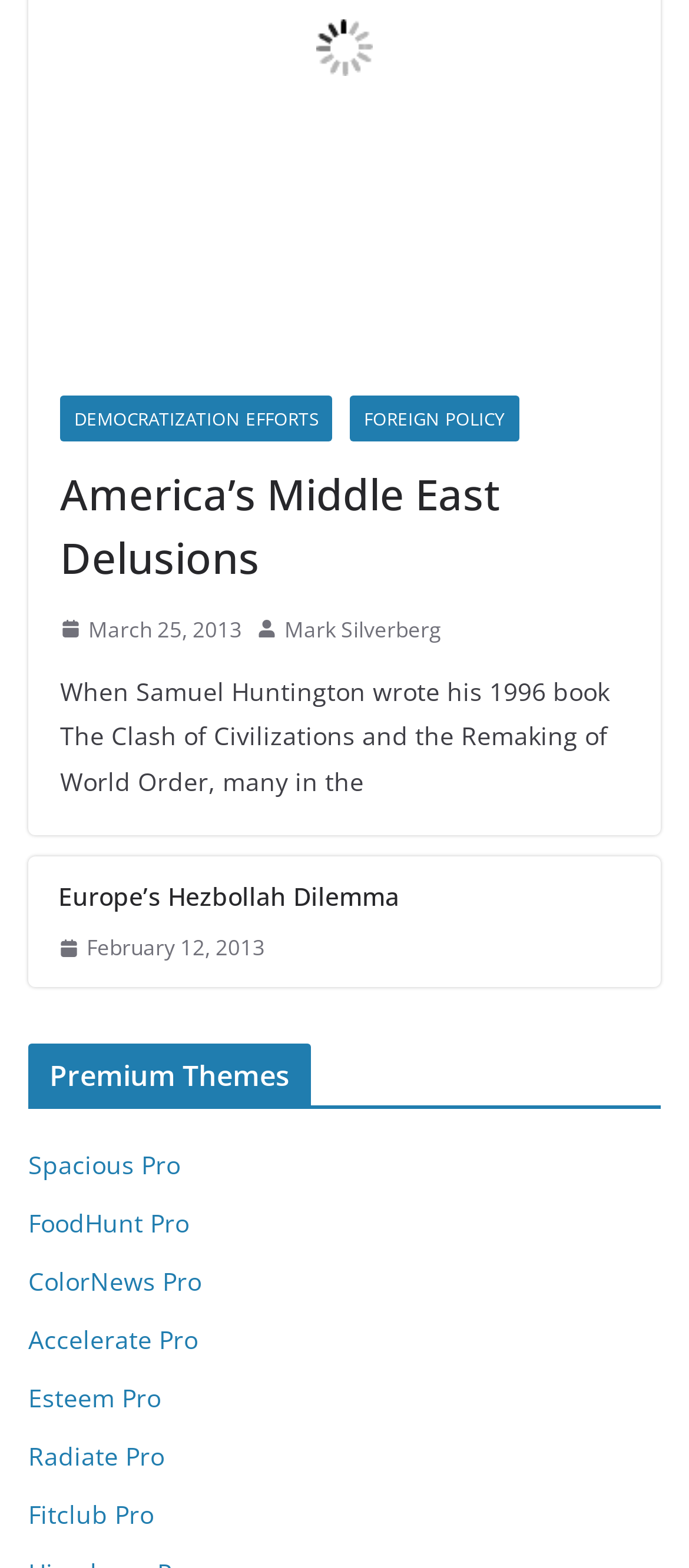Please identify the bounding box coordinates of the clickable region that I should interact with to perform the following instruction: "Explore the Premium Themes section". The coordinates should be expressed as four float numbers between 0 and 1, i.e., [left, top, right, bottom].

[0.041, 0.666, 0.959, 0.707]